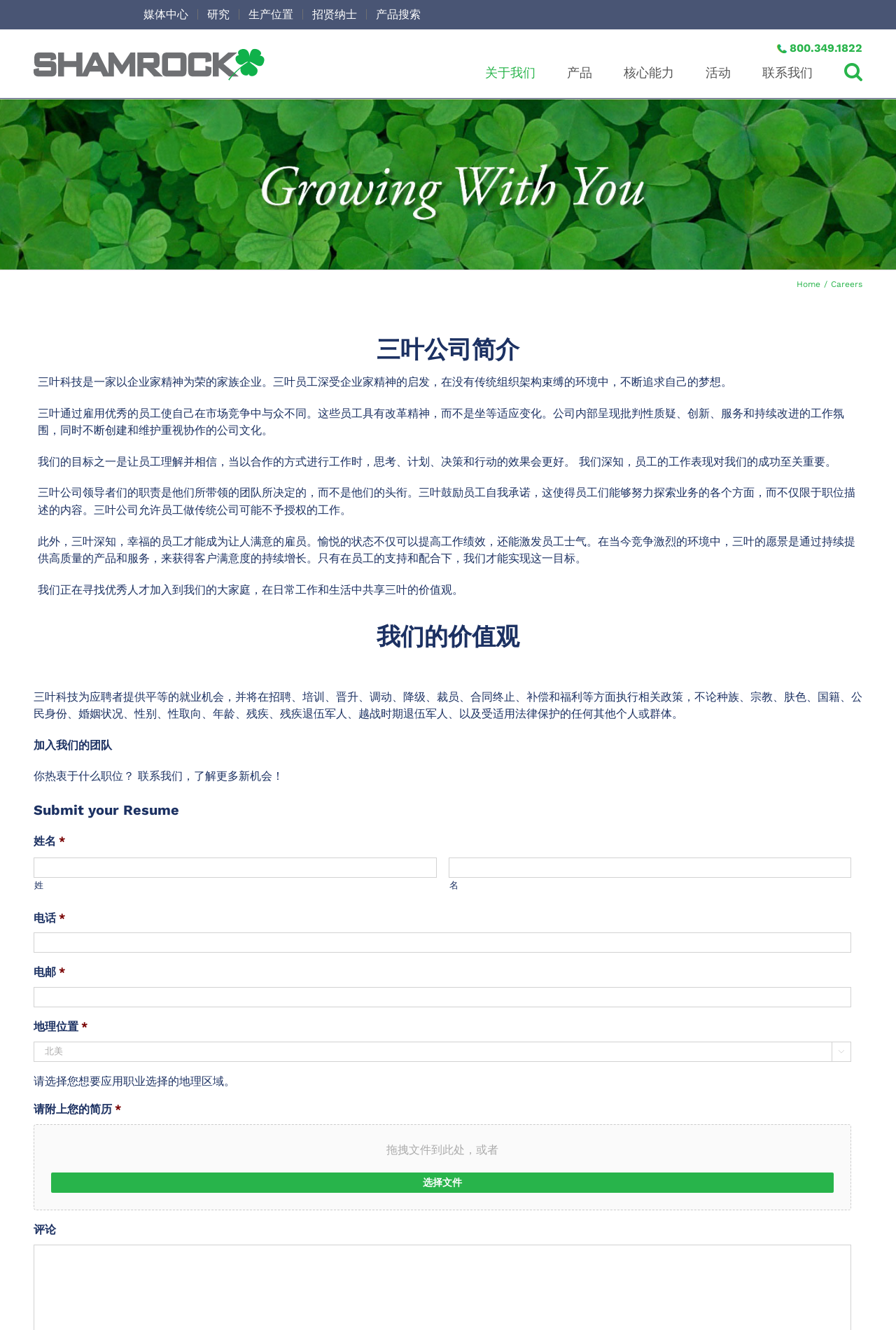Find the bounding box coordinates for the area that must be clicked to perform this action: "Click the '选择文件' button".

[0.057, 0.882, 0.93, 0.897]